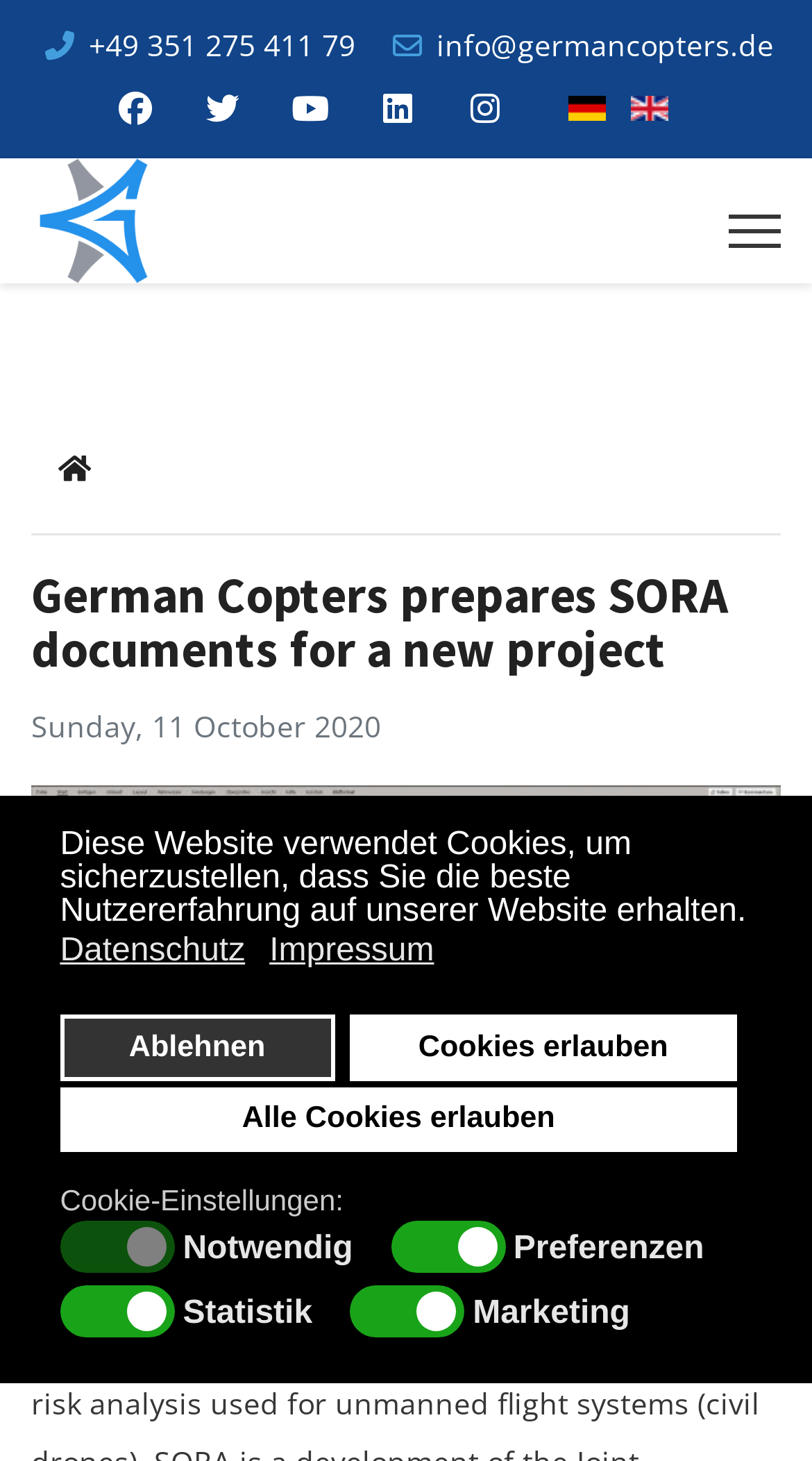What is the date of the latest article?
Answer with a single word or phrase, using the screenshot for reference.

Sunday, 11 October 2020